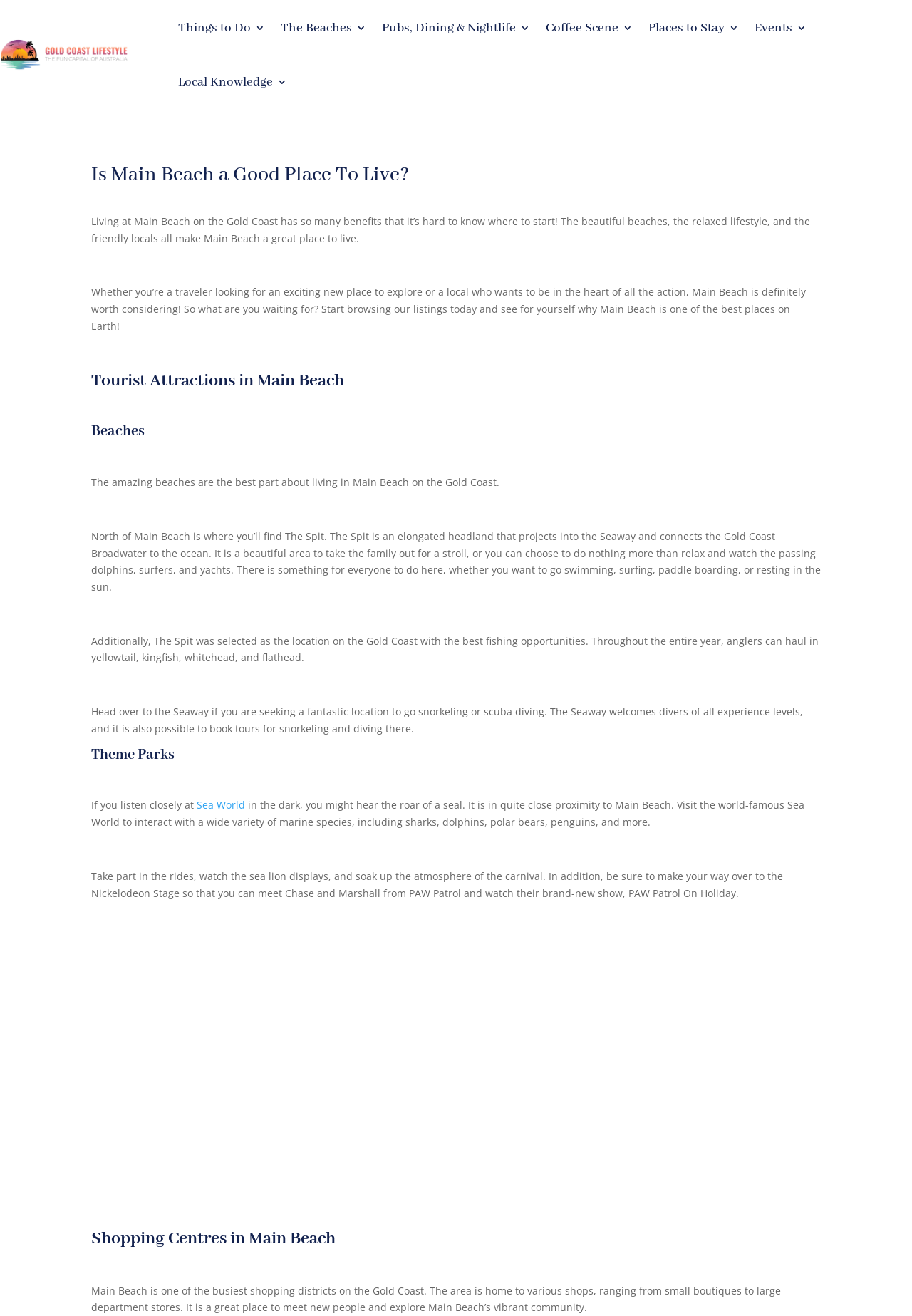Given the element description, predict the bounding box coordinates in the format (top-left x, top-left y, bottom-right x, bottom-right y). Make sure all values are between 0 and 1. Here is the element description: Pubs, Dining & Nightlife

[0.418, 0.001, 0.581, 0.042]